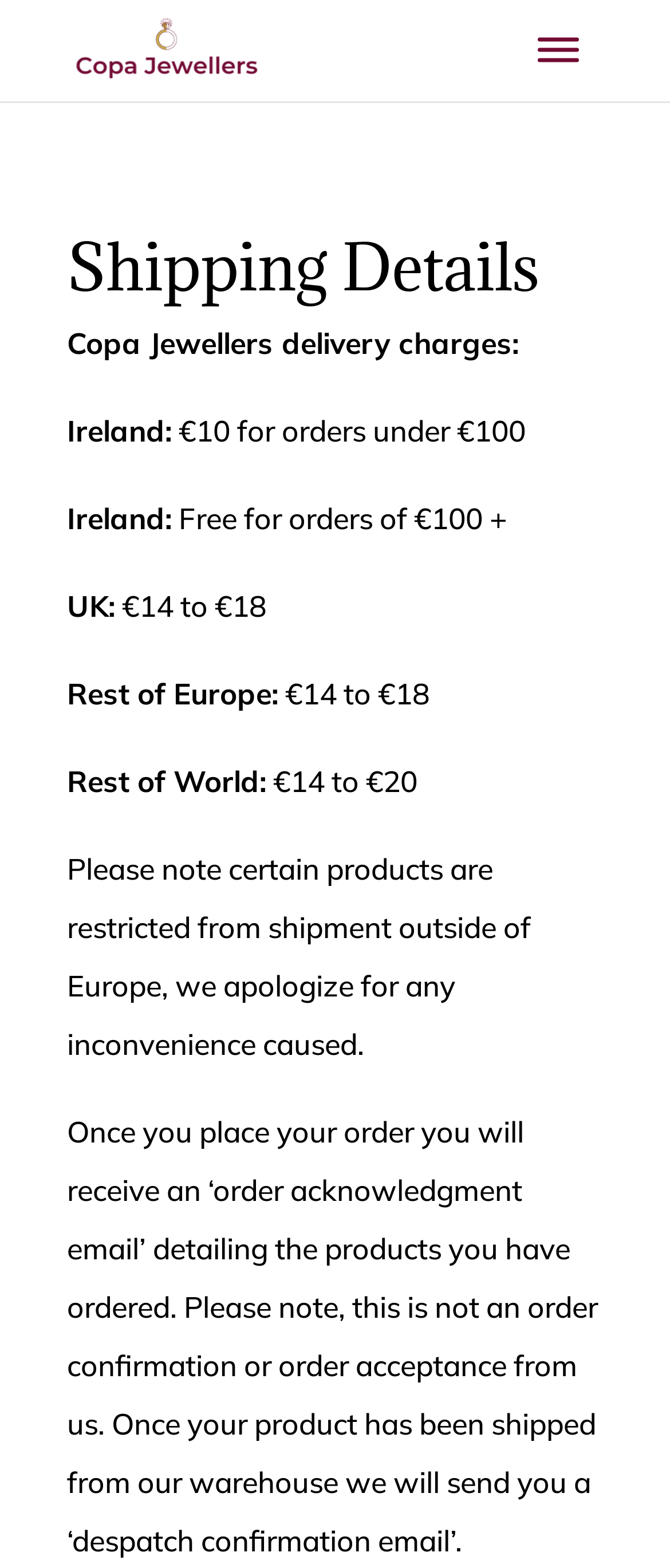Please provide a one-word or phrase answer to the question: 
Is shipping available outside of Europe for all products?

No